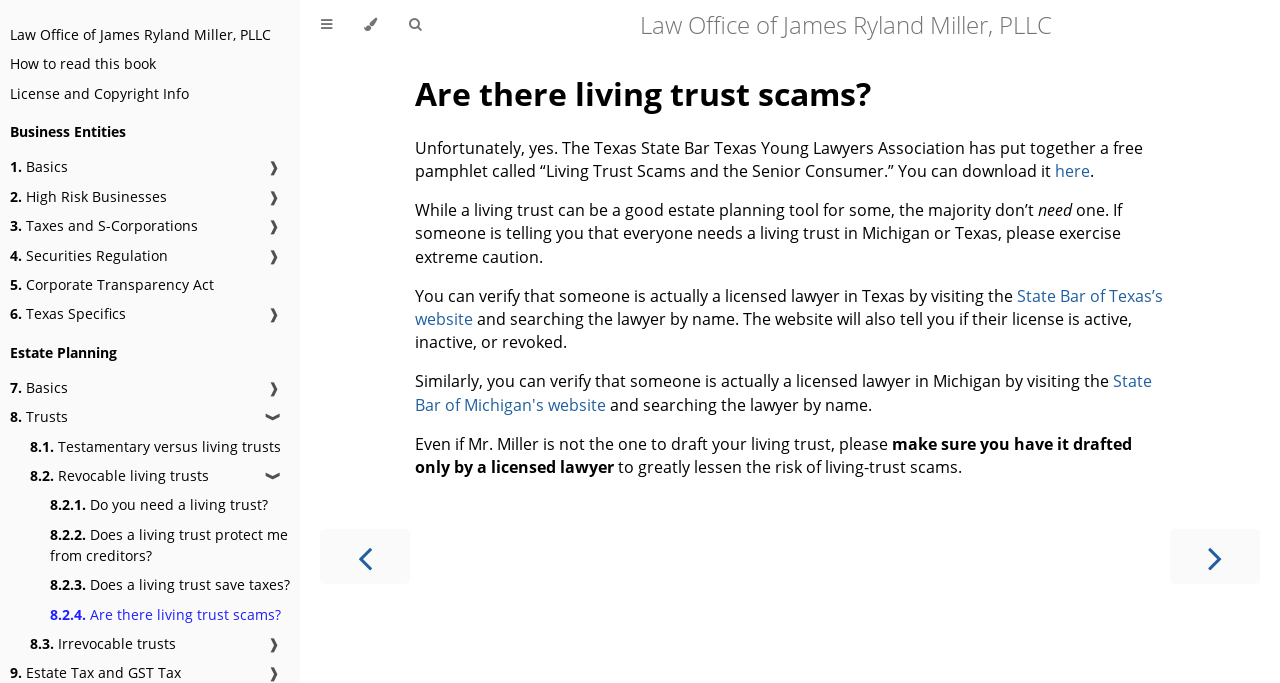Generate a detailed explanation of the webpage's features and information.

The webpage is about the Law Office of James Ryland Miller, PLLC, and specifically focuses on the topic of living trust scams. At the top of the page, there is a navigation menu with links to various sections, including "Business Entities", "Estate Planning", and "Taxes and S-Corporations". Below this menu, there is a heading that reads "Law Office of James Ryland Miller, PLLC".

The main content of the page is divided into two sections. On the left side, there is a table of contents with links to different subtopics related to living trusts, such as "Basics", "Trusts", and "Are there living trust scams?". On the right side, there is a main article that discusses the topic of living trust scams. The article starts with a heading that reads "Are there living trust scams?" and provides information on how to identify and avoid such scams.

The article is divided into several paragraphs, with links to external resources, such as the Texas State Bar and the State Bar of Michigan, where users can verify the credentials of lawyers. There are also several buttons at the top of the page, including a toggle button for the table of contents, a button to change the theme, and a button to toggle the search bar.

At the bottom of the page, there is a navigation section with links to the previous and next chapters, as well as a search bar. Overall, the webpage is well-organized and easy to navigate, with clear headings and concise text that provides valuable information on the topic of living trust scams.